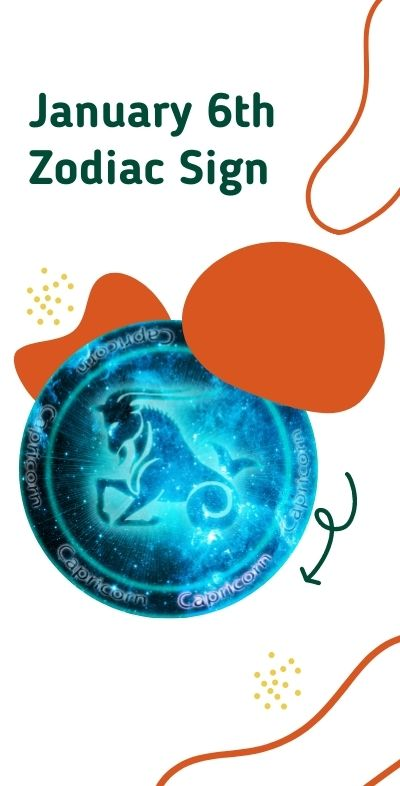Please answer the following question using a single word or phrase: 
What is the color of the zodiac symbol?

Vibrant blue